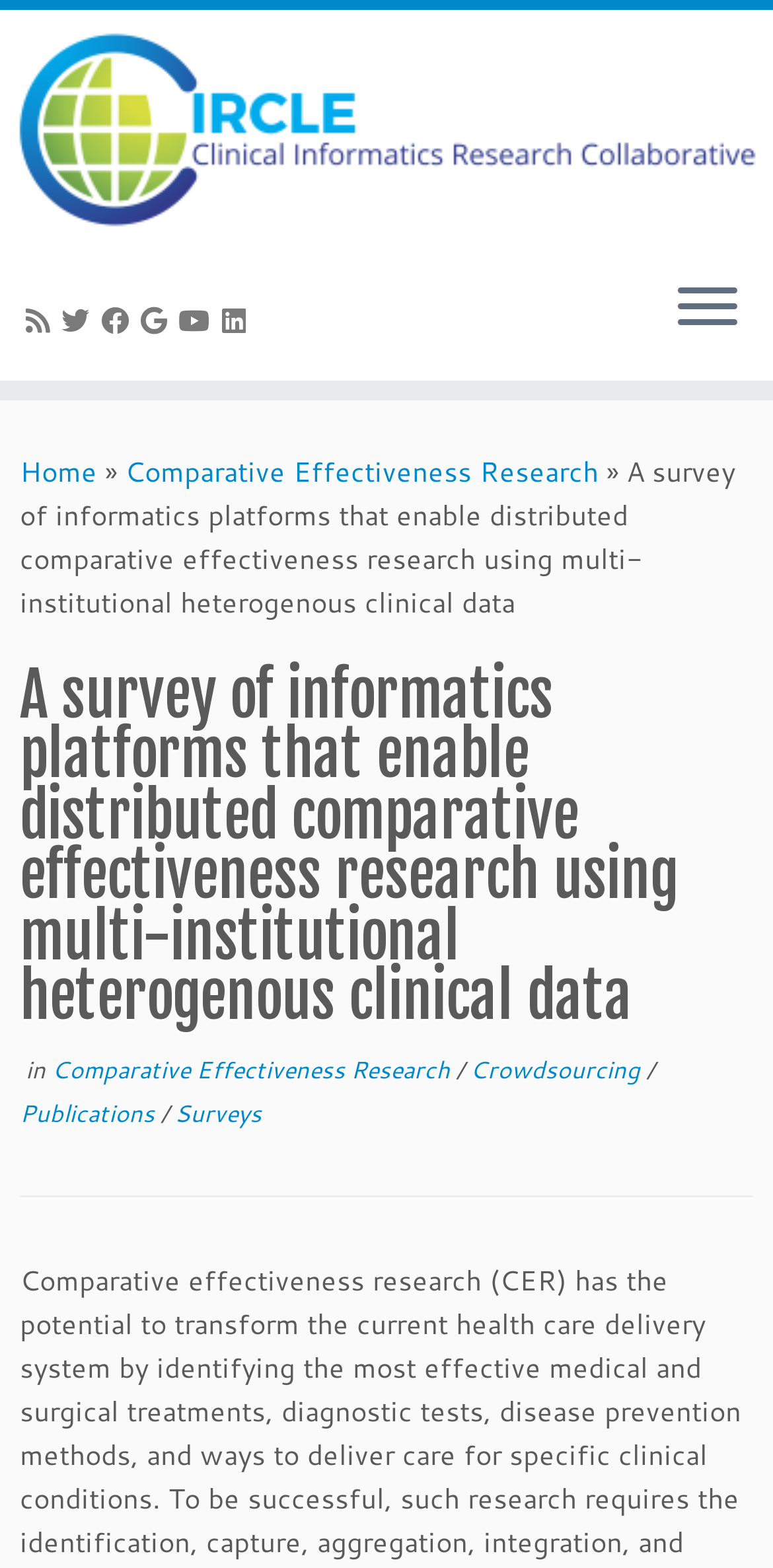How many social media platforms can you follow the author on?
Deliver a detailed and extensive answer to the question.

The author provides links to follow them on five social media platforms: Twitter, Facebook, Google+, Youtube, and LinkedIn. These links are located at the top-right corner of the webpage.